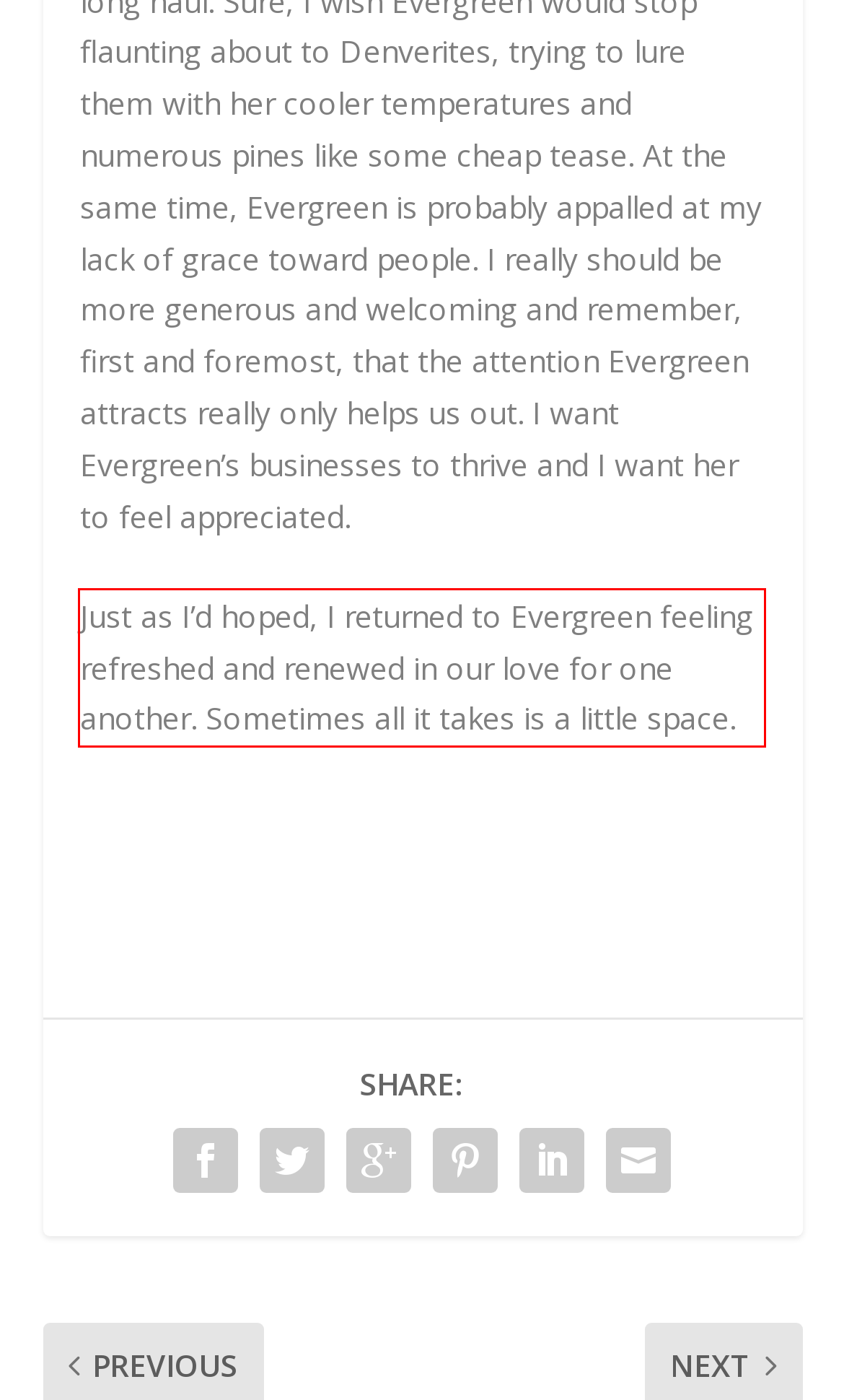Using the provided webpage screenshot, identify and read the text within the red rectangle bounding box.

Just as I’d hoped, I returned to Evergreen feeling refreshed and renewed in our love for one another. Sometimes all it takes is a little space.